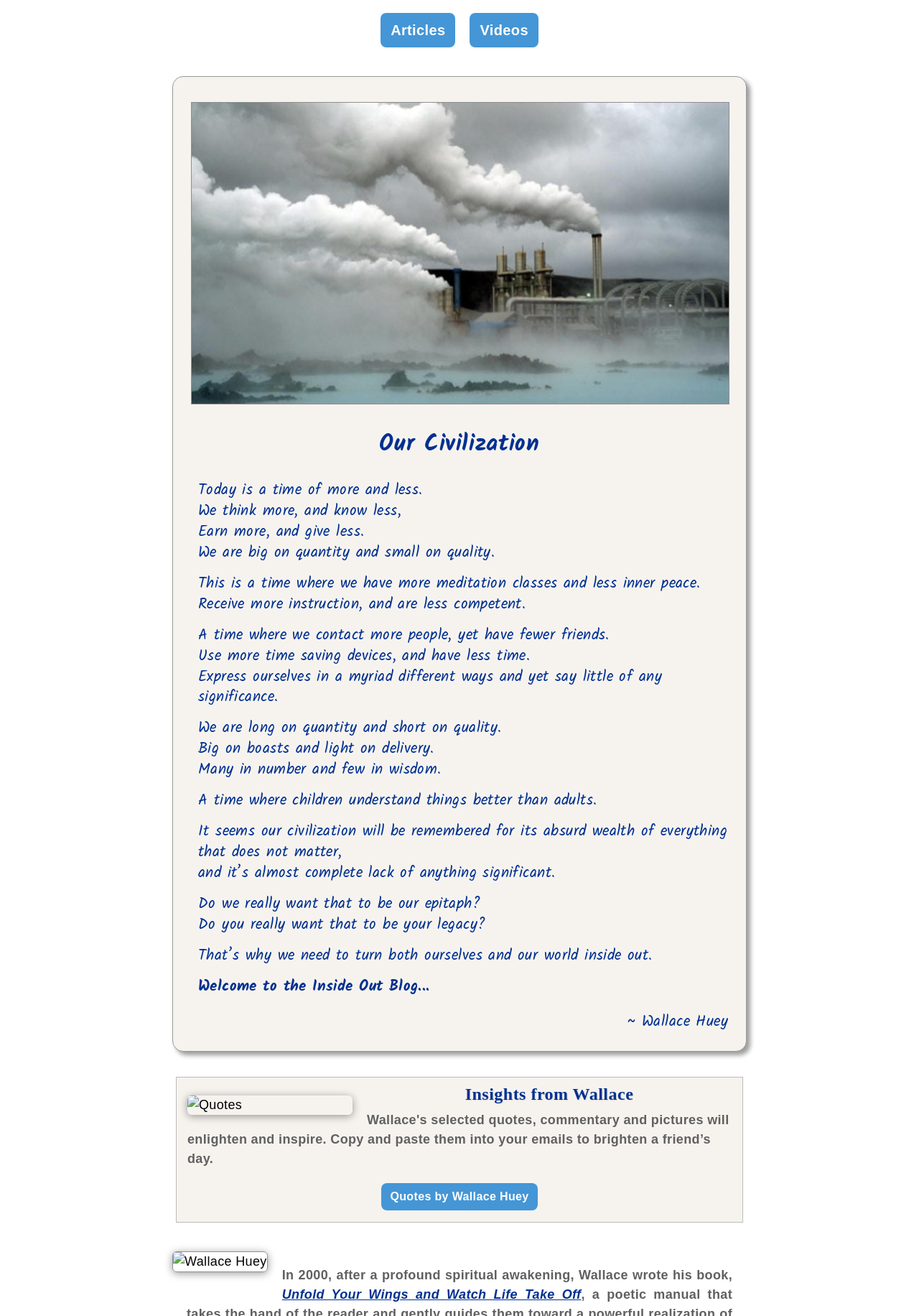From the screenshot, find the bounding box of the UI element matching this description: "Articles". Supply the bounding box coordinates in the form [left, top, right, bottom], each a float between 0 and 1.

[0.413, 0.018, 0.497, 0.029]